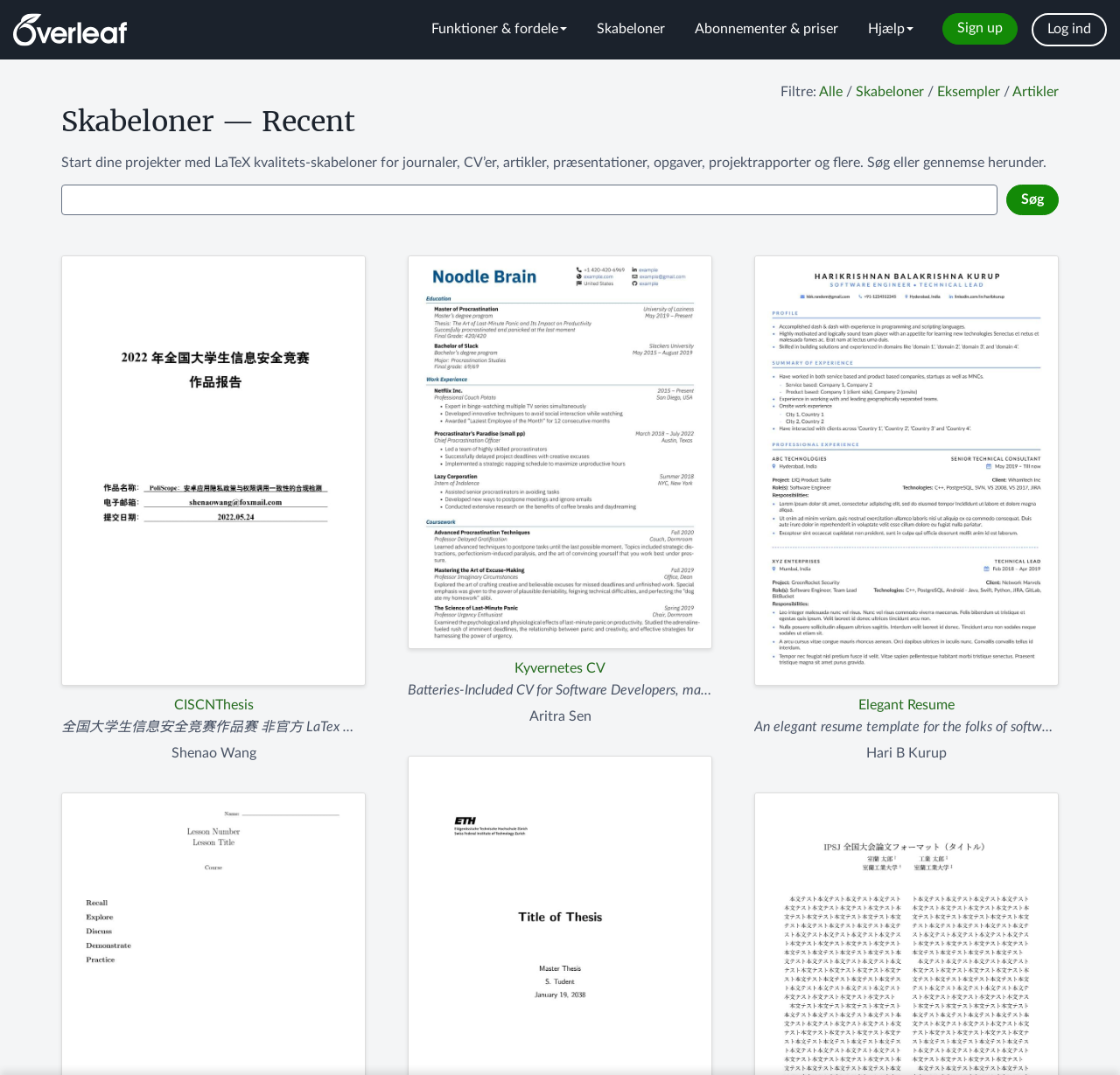Generate a thorough explanation of the webpage's elements.

This webpage appears to be a template gallery for LaTeX documents, specifically for journals, conferences, theses, reports, CVs, and more. At the top, there is a navigation bar with links to "Overleaf", "Skabeloner", "Abonnementer & priser", and "Hjælp", as well as buttons for "Funktioner & fordele" and "Sign up" or "Log ind".

Below the navigation bar, there is a heading "Skabeloner — Recent" followed by a search bar with a text box and a search button. The search bar is accompanied by a brief description of the webpage, which explains that users can start their projects with LaTeX quality templates for various document types.

To the right of the search bar, there are filters labeled "Filtre:" with links to "Alle", "Skabeloner", "Eksempler", "Artikler", and more. These filters are likely used to categorize and narrow down the template options.

The main content of the webpage is a gallery of LaTeX templates, each represented by a thumbnail image with a brief description and the author's name. The templates are arranged in a grid layout, with multiple rows and columns. Some of the template examples include "CISCNThesis", "Kyvernetes CV", and "Elegant Resume". Each template has a corresponding image and text description, and some also have additional information such as the author's name.